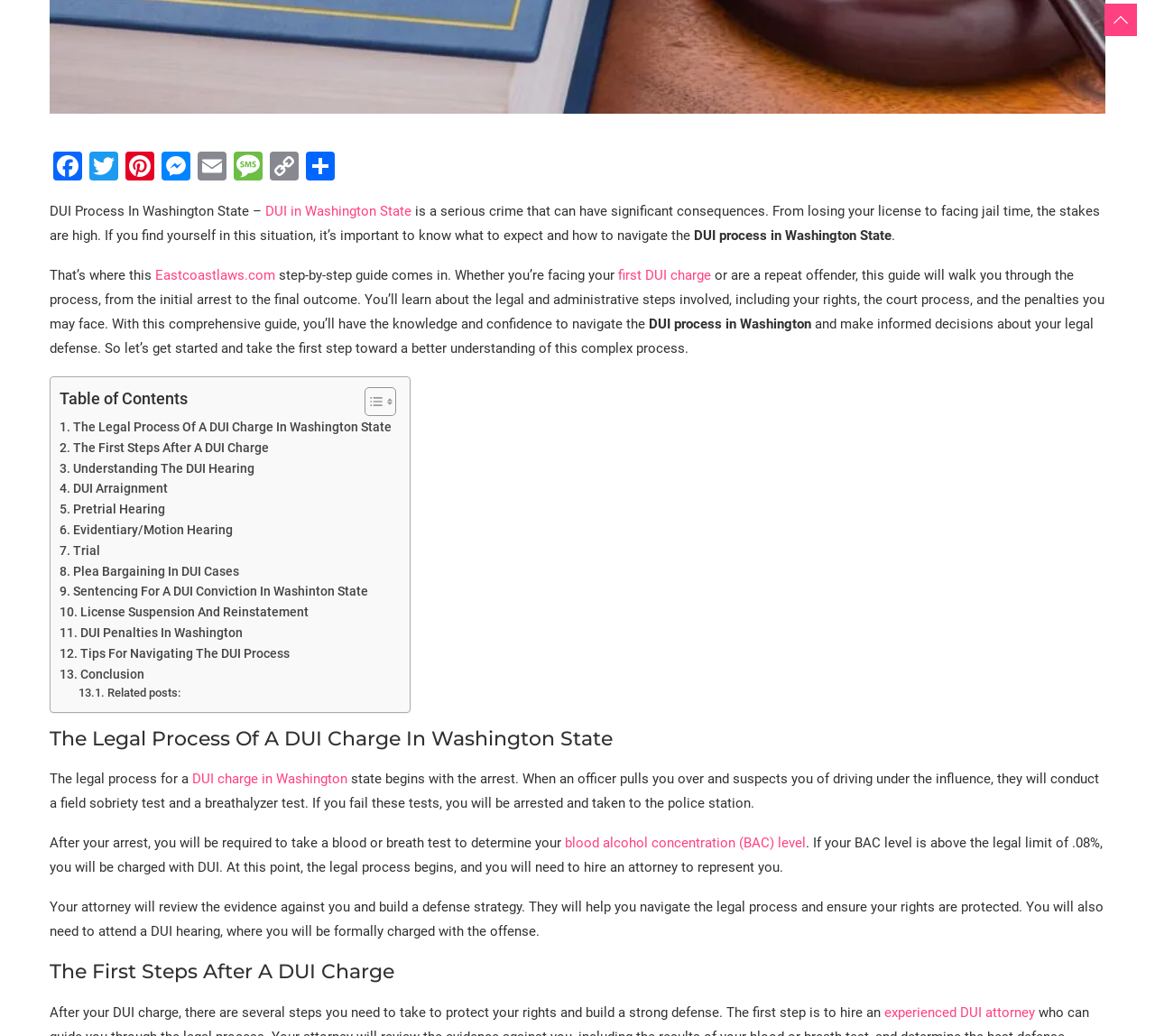What is the topic of this webpage?
Could you give a comprehensive explanation in response to this question?

Based on the content of the webpage, it appears to be a guide or informational page about the DUI process in Washington State, covering topics such as the legal process, hearings, and penalties.